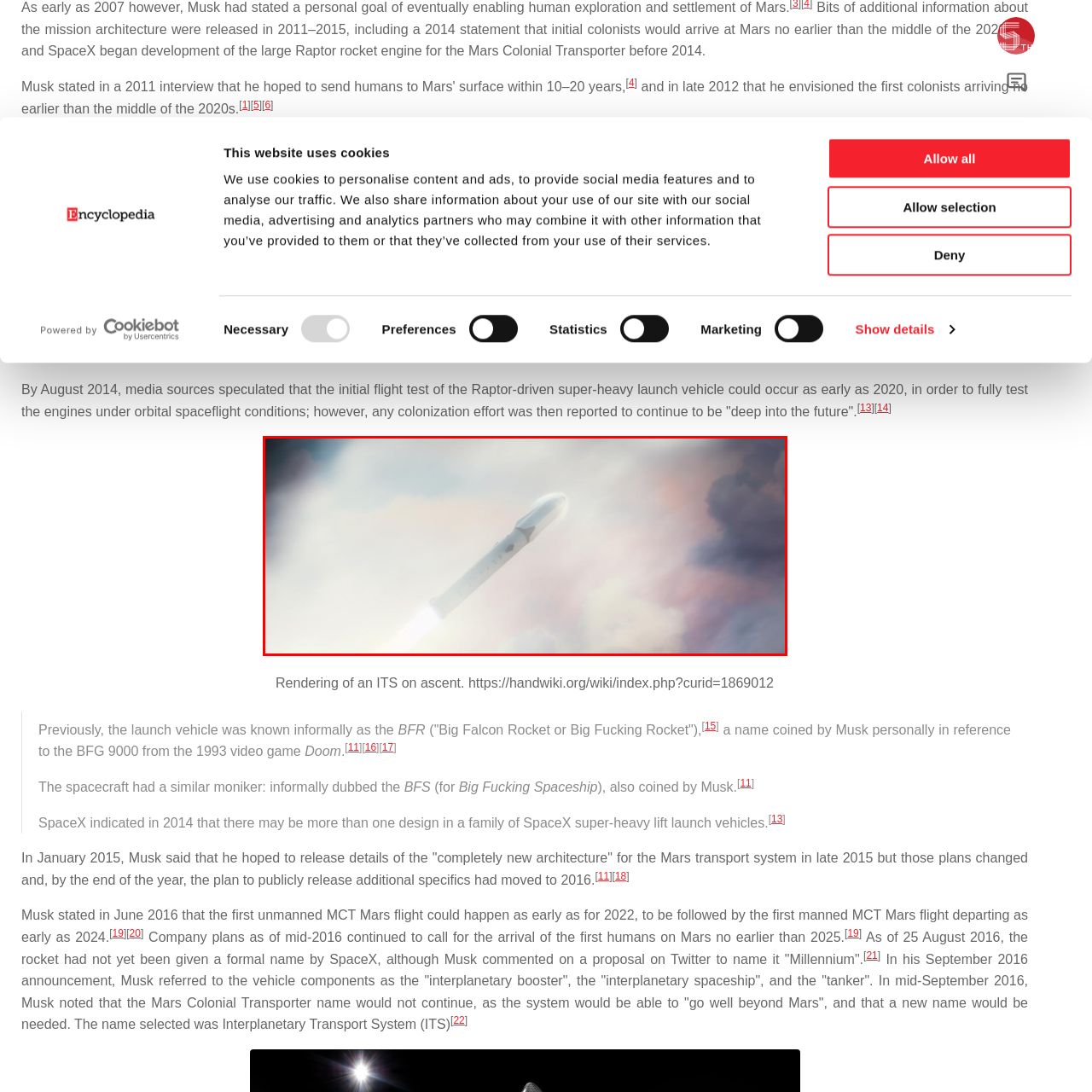What is the shape of the spacecraft's tip?
Direct your attention to the image inside the red bounding box and provide a detailed explanation in your answer.

The caption describes the spacecraft's tip as 'slightly rounded', which suggests that the tip is curved rather than pointed or flat.